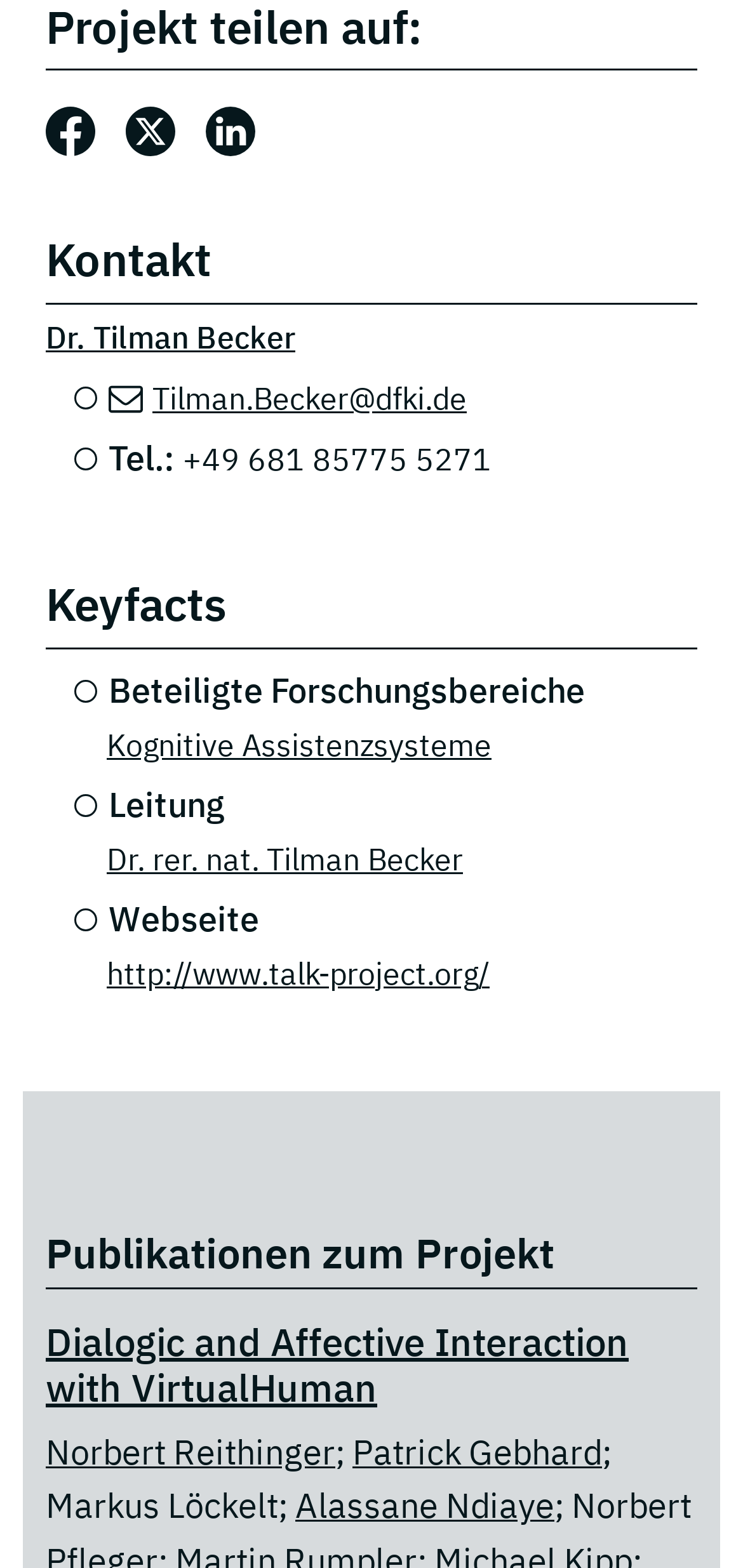Could you specify the bounding box coordinates for the clickable section to complete the following instruction: "Send an email to Dr. Tilman Becker"?

[0.146, 0.237, 0.628, 0.271]